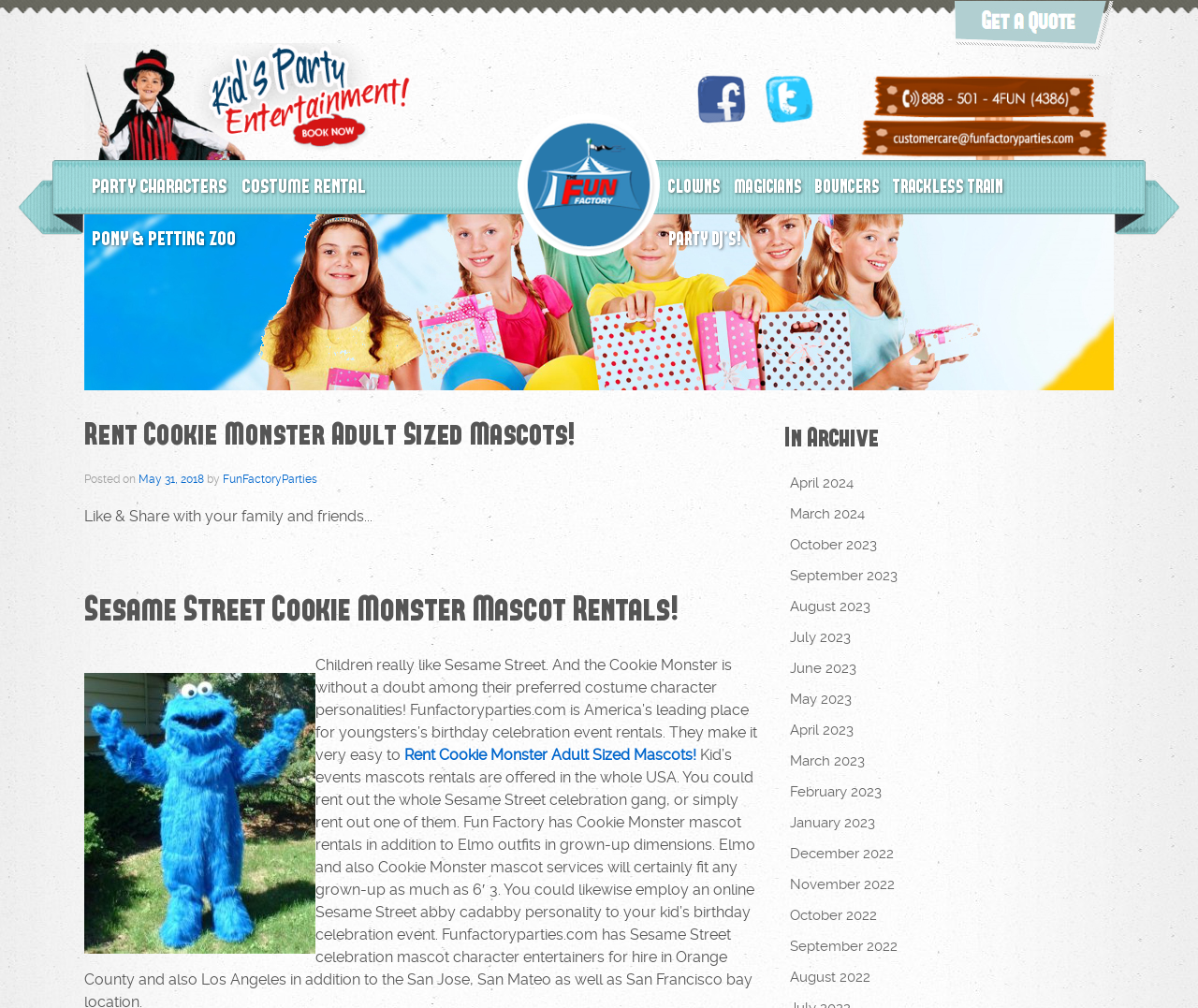Explain the webpage's layout and main content in detail.

This webpage is about renting Cookie Monster adult-sized mascots for parties and events. At the top, there is an image with the text "Top Entertainment" and social media sharing links for Facebook and Twitter. Below this, there are several links to different party character categories, including "PARTY CHARACTERS", "COSTUME RENTAL", "PONY & PETTING ZOO", and more.

To the right of these links, there is a logo for "Fun Factory Parties" with an image and a link to the website. Below this, there is a large image of a Cookie Monster mascot, and a heading that reads "Rent Cookie Monster Adult Sized Mascots!".

The main content of the page starts with a brief description of the Cookie Monster mascot rental service, followed by a paragraph of text that explains how Fun Factory Parties is a leading provider of children's birthday party rentals. There is also a link to rent the Cookie Monster mascot.

On the right side of the page, there is an archive section with links to different months and years, from April 2024 to August 2022.